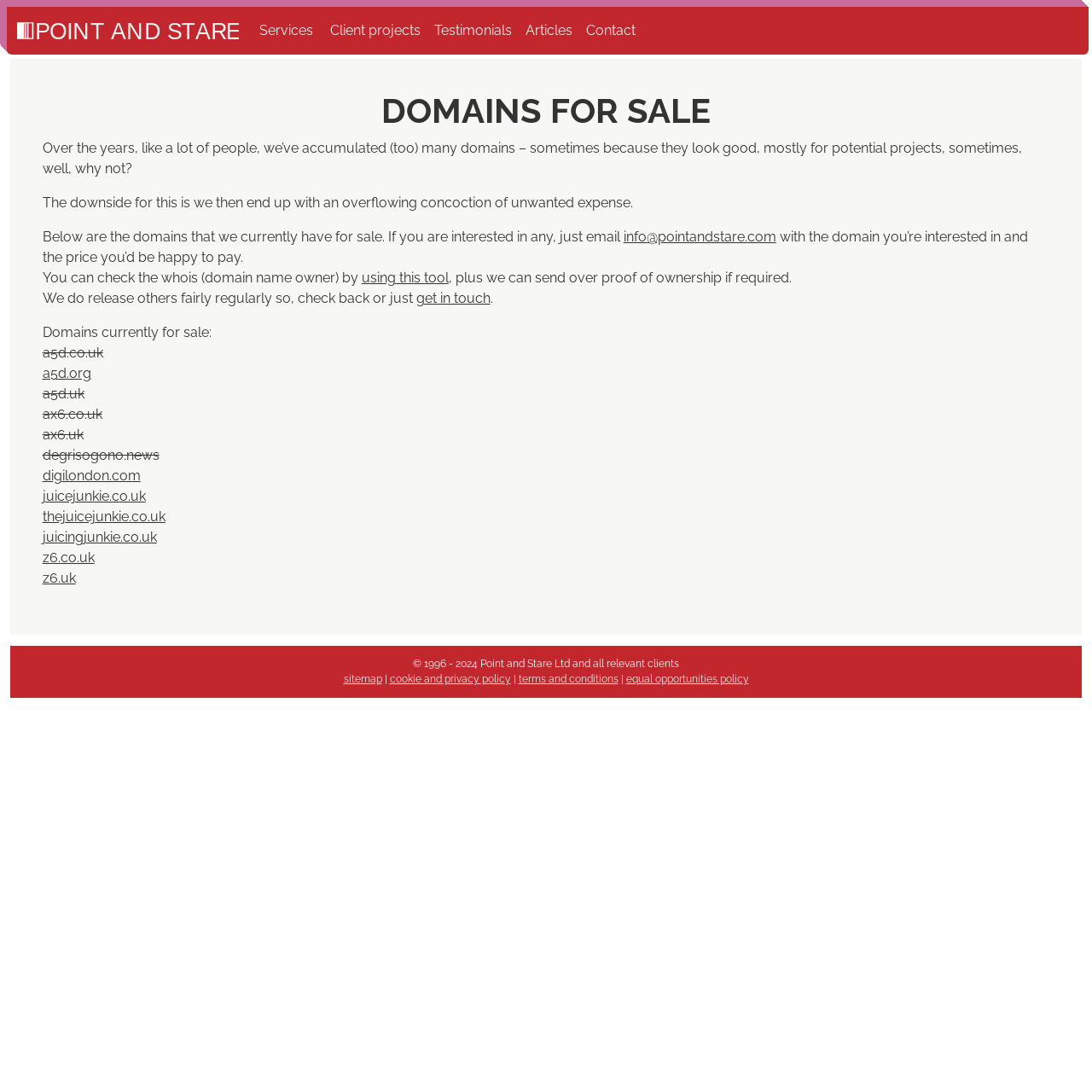Determine the bounding box coordinates for the UI element matching this description: "Client projects".

[0.293, 0.012, 0.391, 0.044]